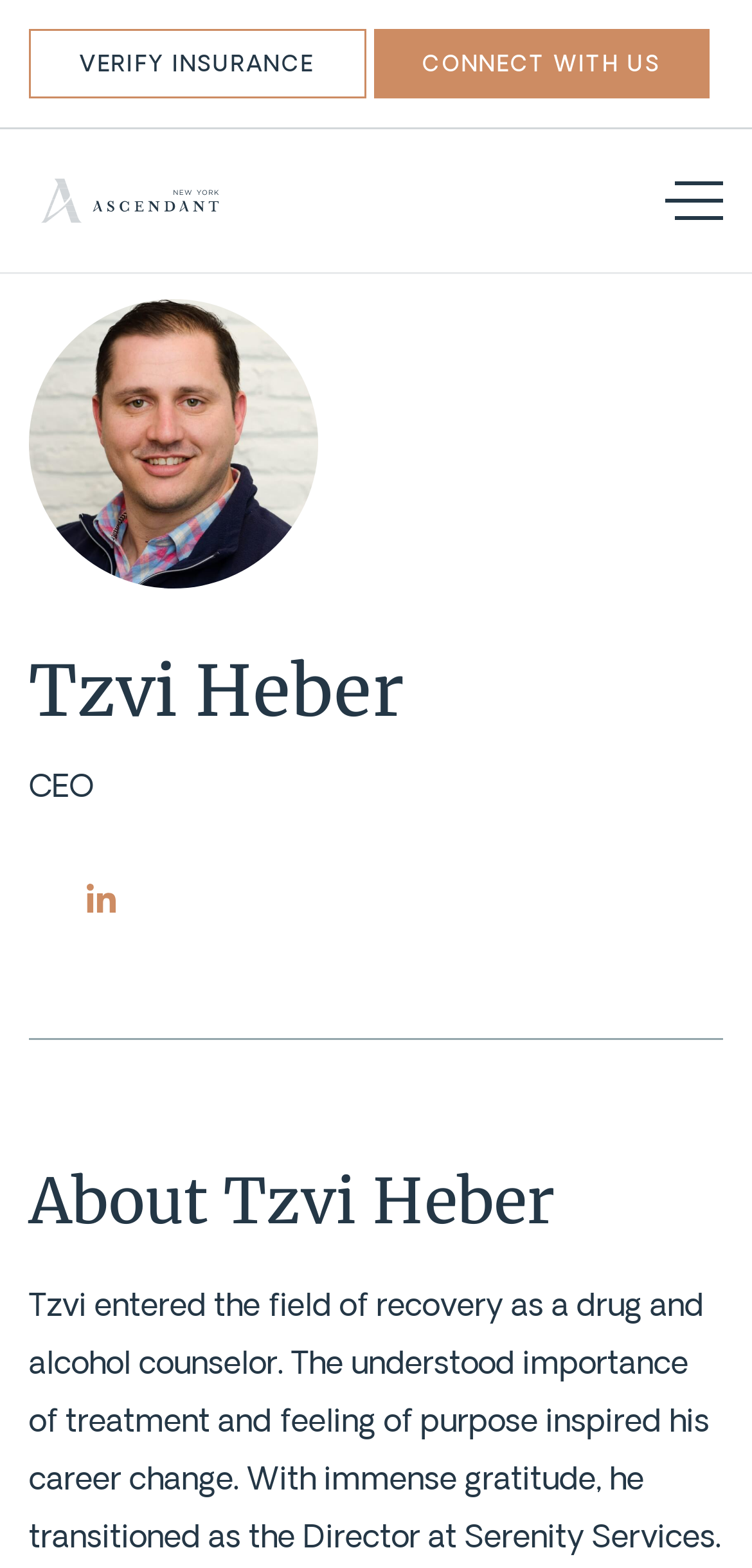Provide a short answer to the following question with just one word or phrase: What is the section title below the image?

About Tzvi Heber